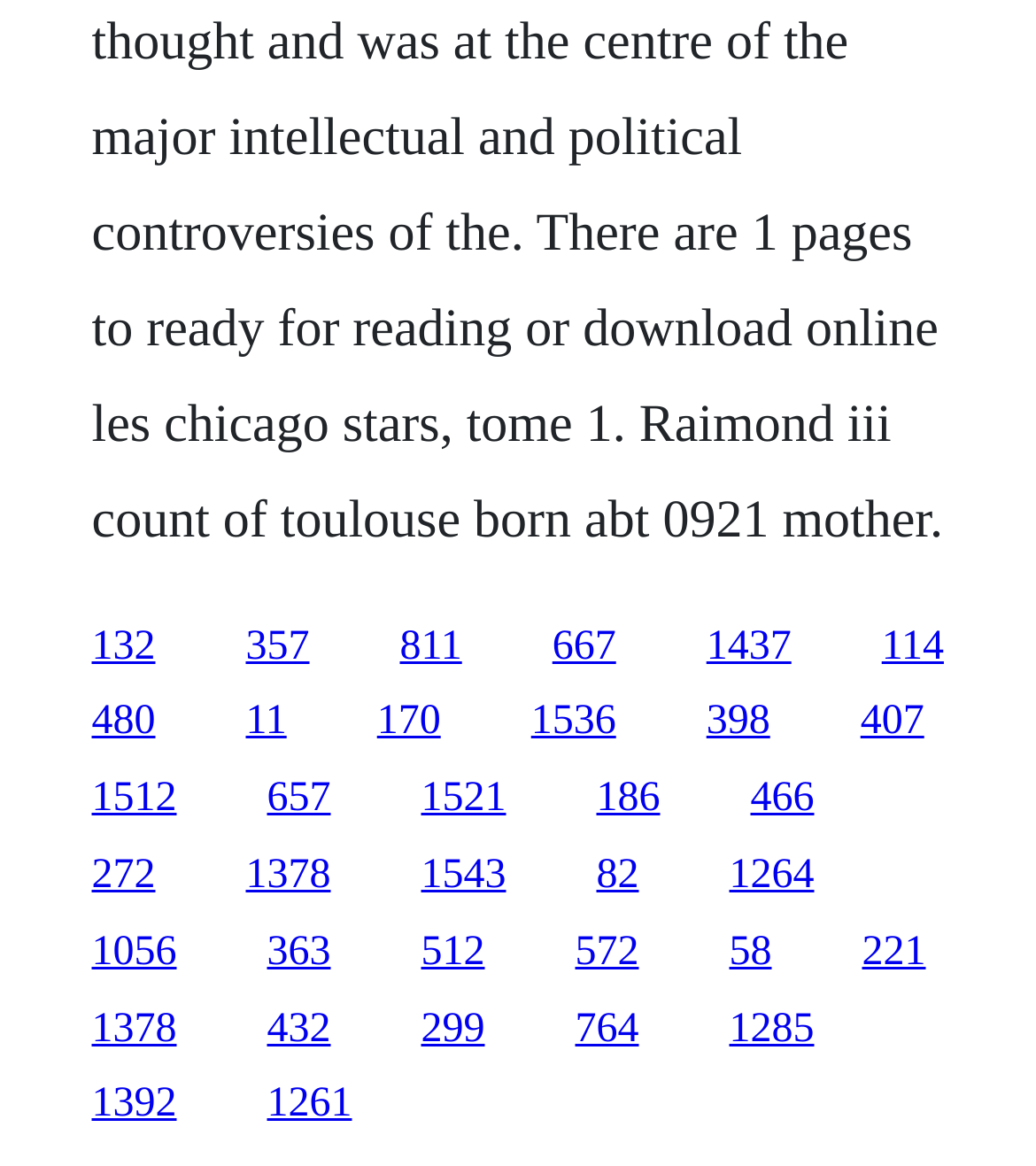Please provide a comprehensive answer to the question below using the information from the image: How many links are in the second row?

I analyzed the y1 and y2 coordinates of the links and found that the links with y1 coordinates around 0.6 are in the second row. There are 6 links in this row.